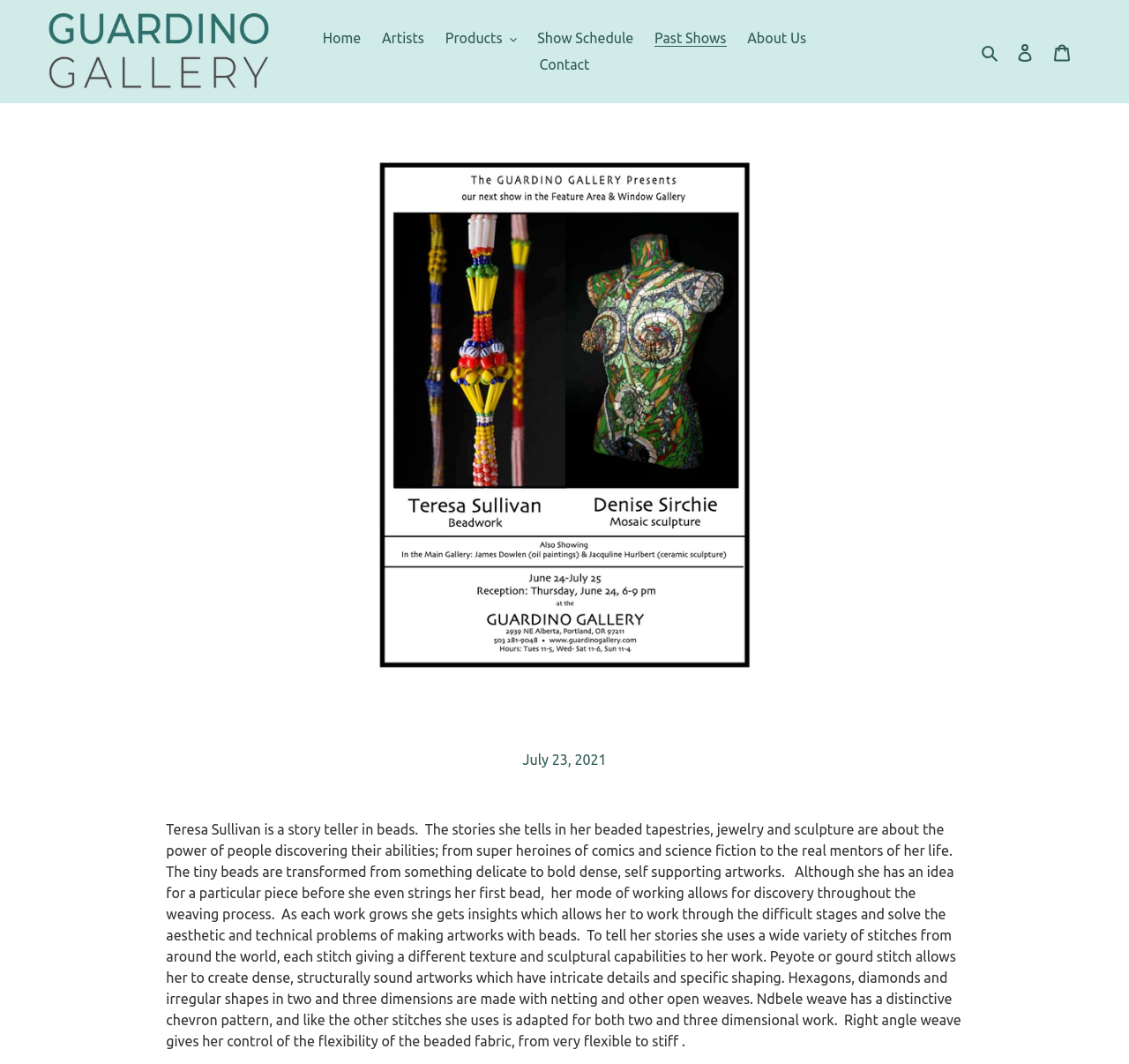Kindly determine the bounding box coordinates for the area that needs to be clicked to execute this instruction: "Click the 'Log in' link".

[0.891, 0.03, 0.924, 0.067]